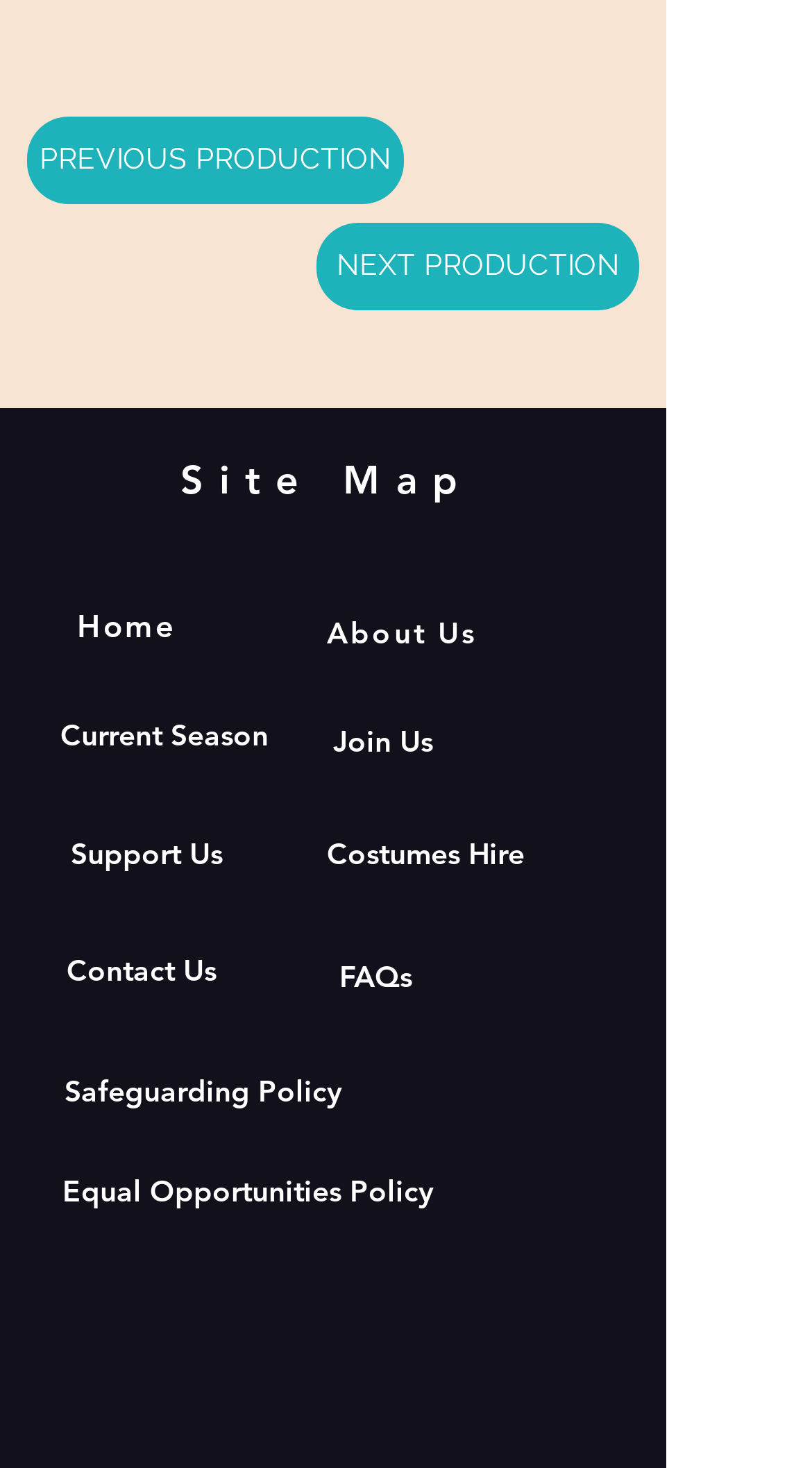Predict the bounding box of the UI element based on the description: "Equal Opportunities Policy". The coordinates should be four float numbers between 0 and 1, formatted as [left, top, right, bottom].

[0.077, 0.798, 0.533, 0.824]